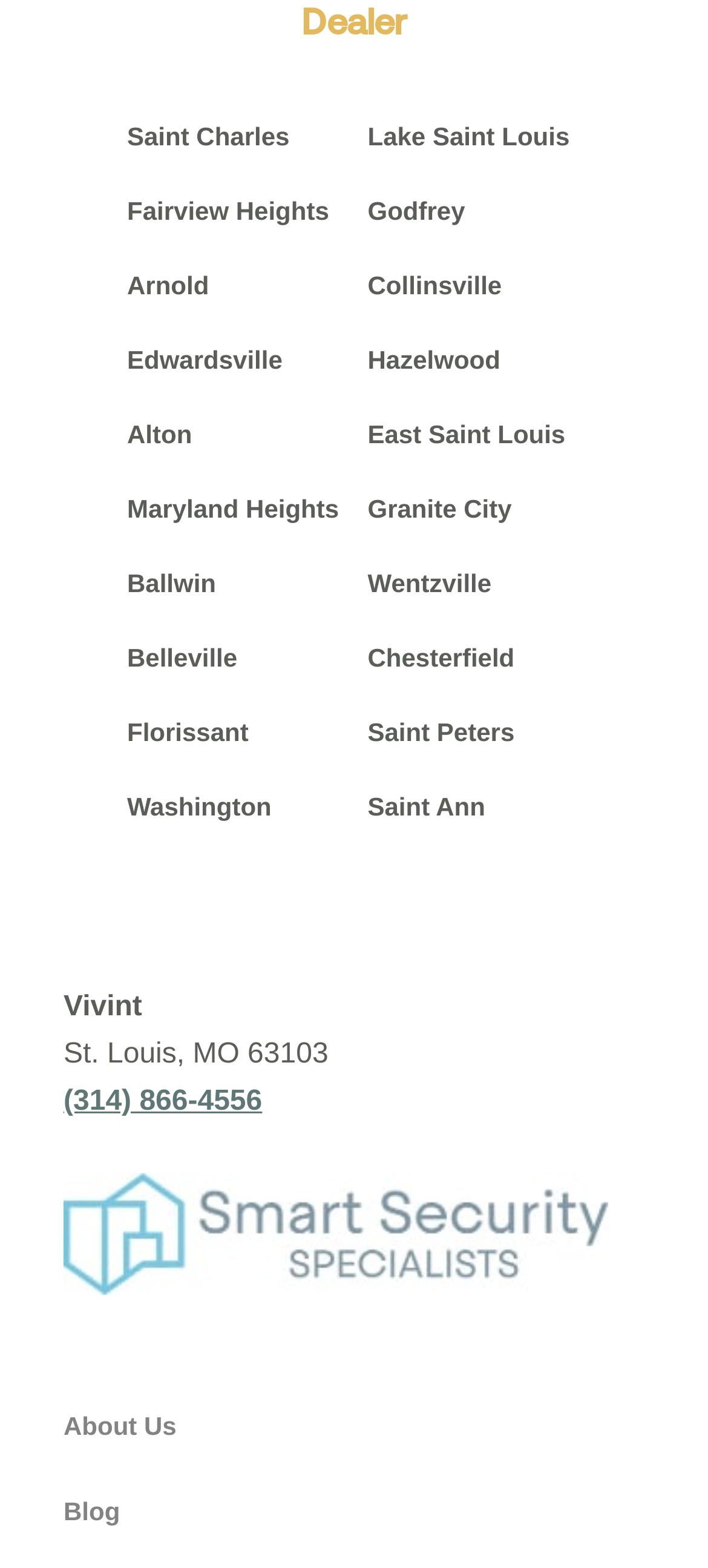Please find the bounding box for the following UI element description. Provide the coordinates in (top-left x, top-left y, bottom-right x, bottom-right y) format, with values between 0 and 1: Saint Charles

[0.179, 0.078, 0.409, 0.096]